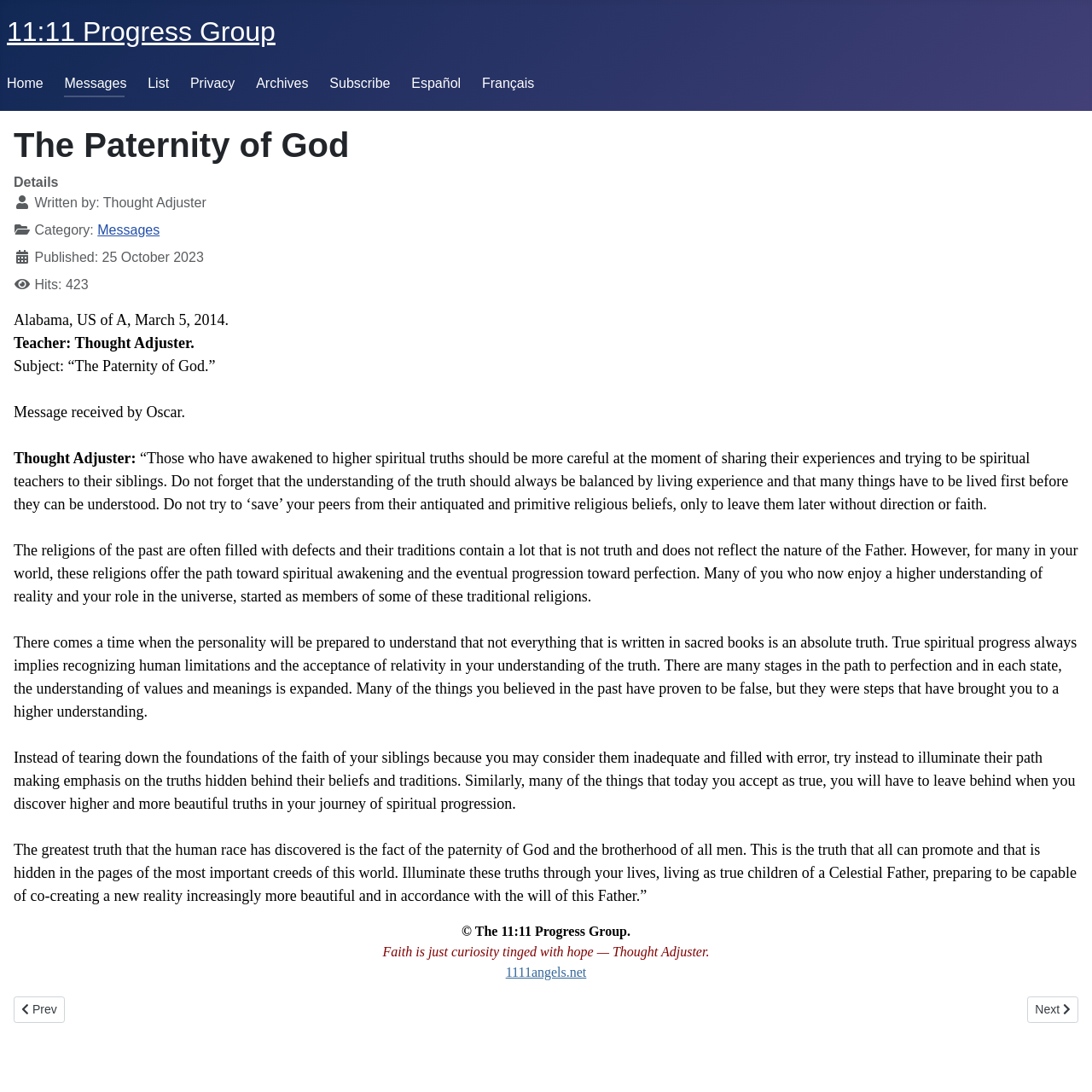What is the subject of the message?
Please provide an in-depth and detailed response to the question.

The subject of the message is mentioned in the static text section, where it says 'Subject: “The Paternity of God.”'.